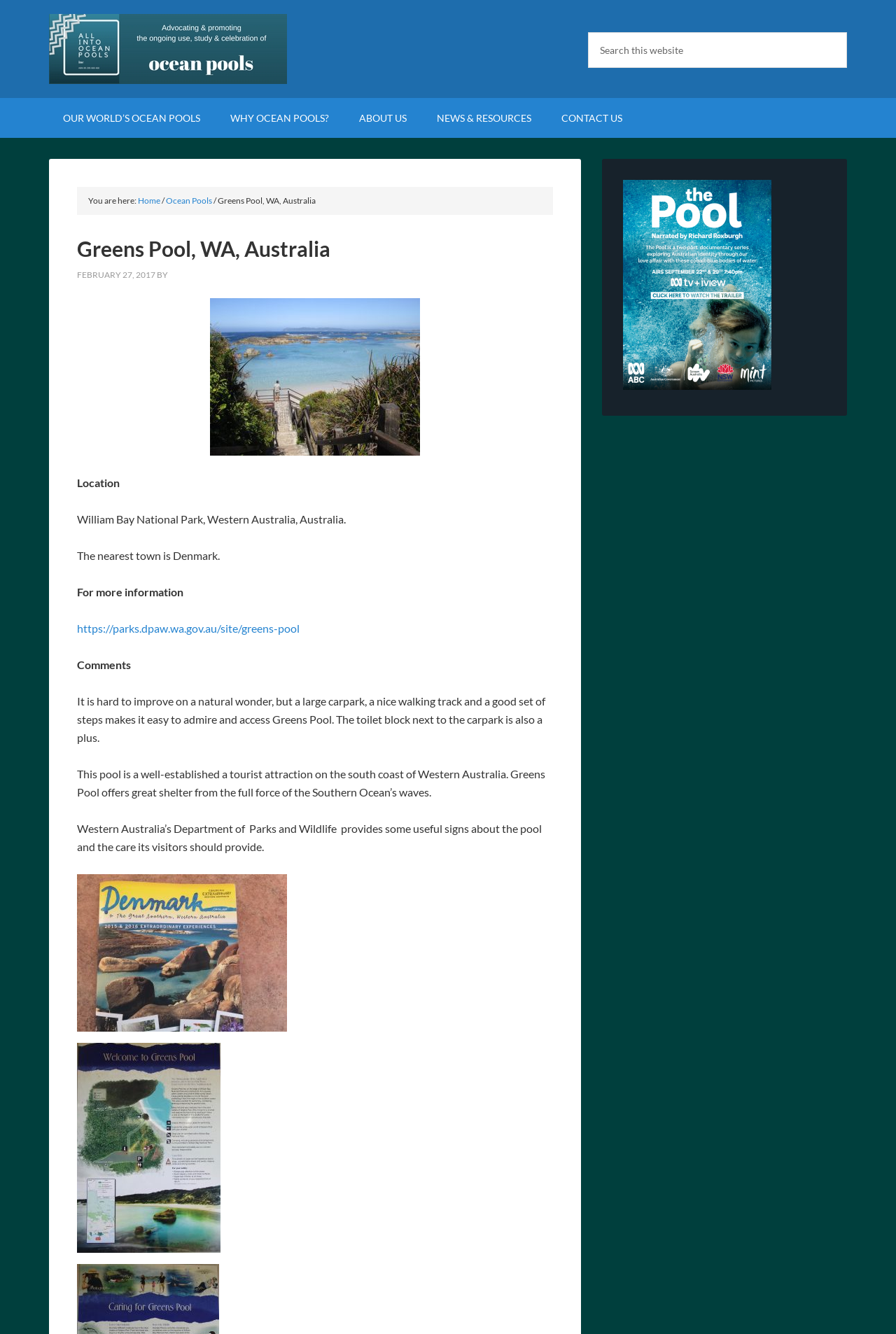Create a detailed summary of all the visual and textual information on the webpage.

The webpage is about Greens Pool, a tourist attraction in William Bay National Park, Western Australia. At the top of the page, there is a search bar with a search button on the right side. Below the search bar, there is a navigation menu with links to "OUR WORLD'S OCEAN POOLS", "WHY OCEAN POOLS?", "ABOUT US", "NEWS & RESOURCES", and "CONTACT US".

On the left side of the page, there is a breadcrumb trail showing the current location, starting from "Home" and ending at "Greens Pool, WA, Australia". Below the breadcrumb trail, there is a header section with the title "Greens Pool, WA, Australia" and a timestamp "FEBRUARY 27, 2017". 

The main content of the page is divided into sections. The first section provides information about the location of Greens Pool, stating that it is in William Bay National Park, Western Australia, and that the nearest town is Denmark. The second section provides more information about the pool, mentioning that it is a well-established tourist attraction and that Western Australia's Department of Parks and Wildlife provides useful signs about the pool and its care.

There are two links to external websites, one to the official website of the park and another to an unknown website. There are also two images on the page, one of which is a promo for "The Pool". On the right side of the page, there is a sidebar with an image and some text, but the content is not clear.